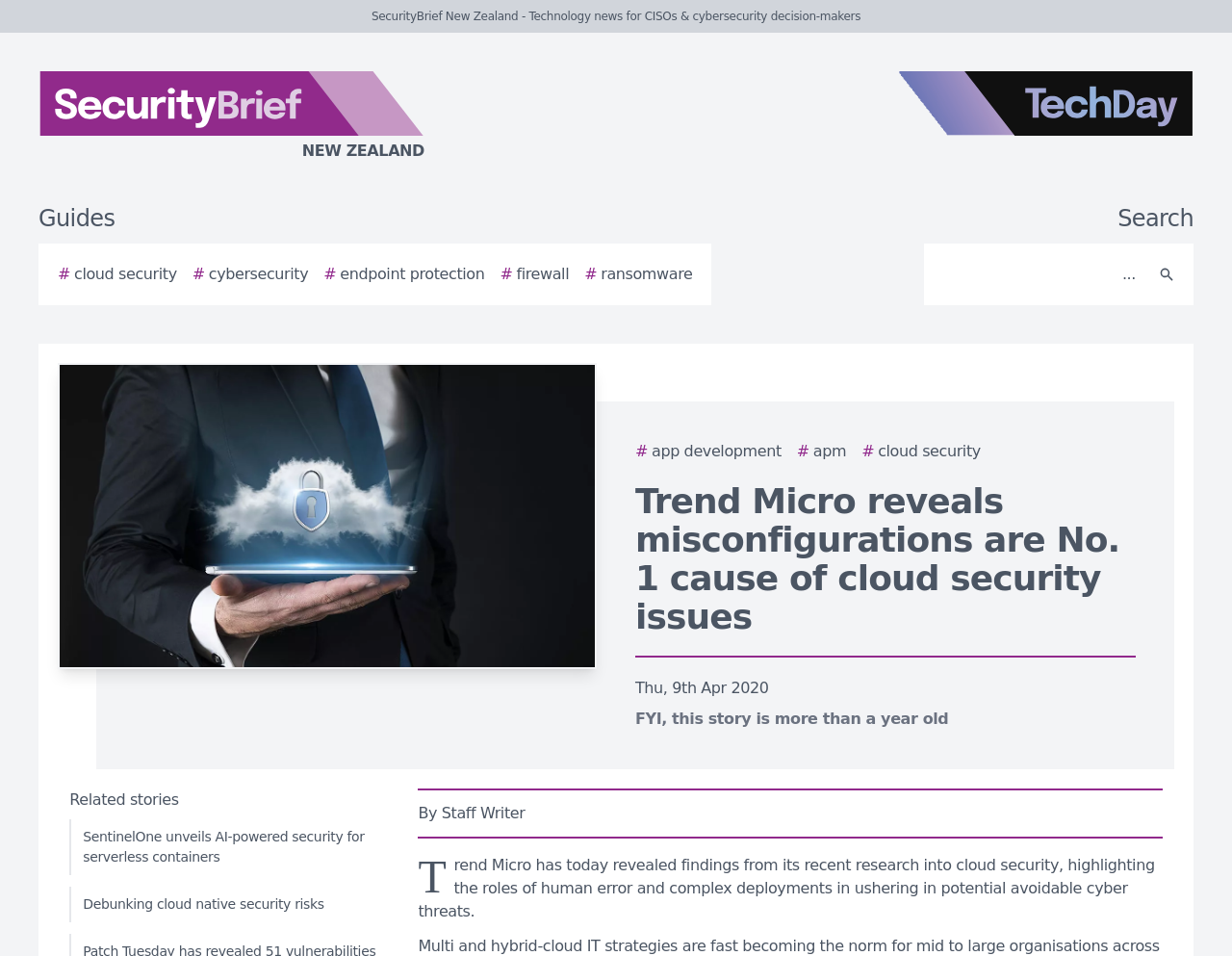Identify the bounding box coordinates for the element you need to click to achieve the following task: "Search for cloud security". The coordinates must be four float values ranging from 0 to 1, formatted as [left, top, right, bottom].

[0.756, 0.263, 0.931, 0.311]